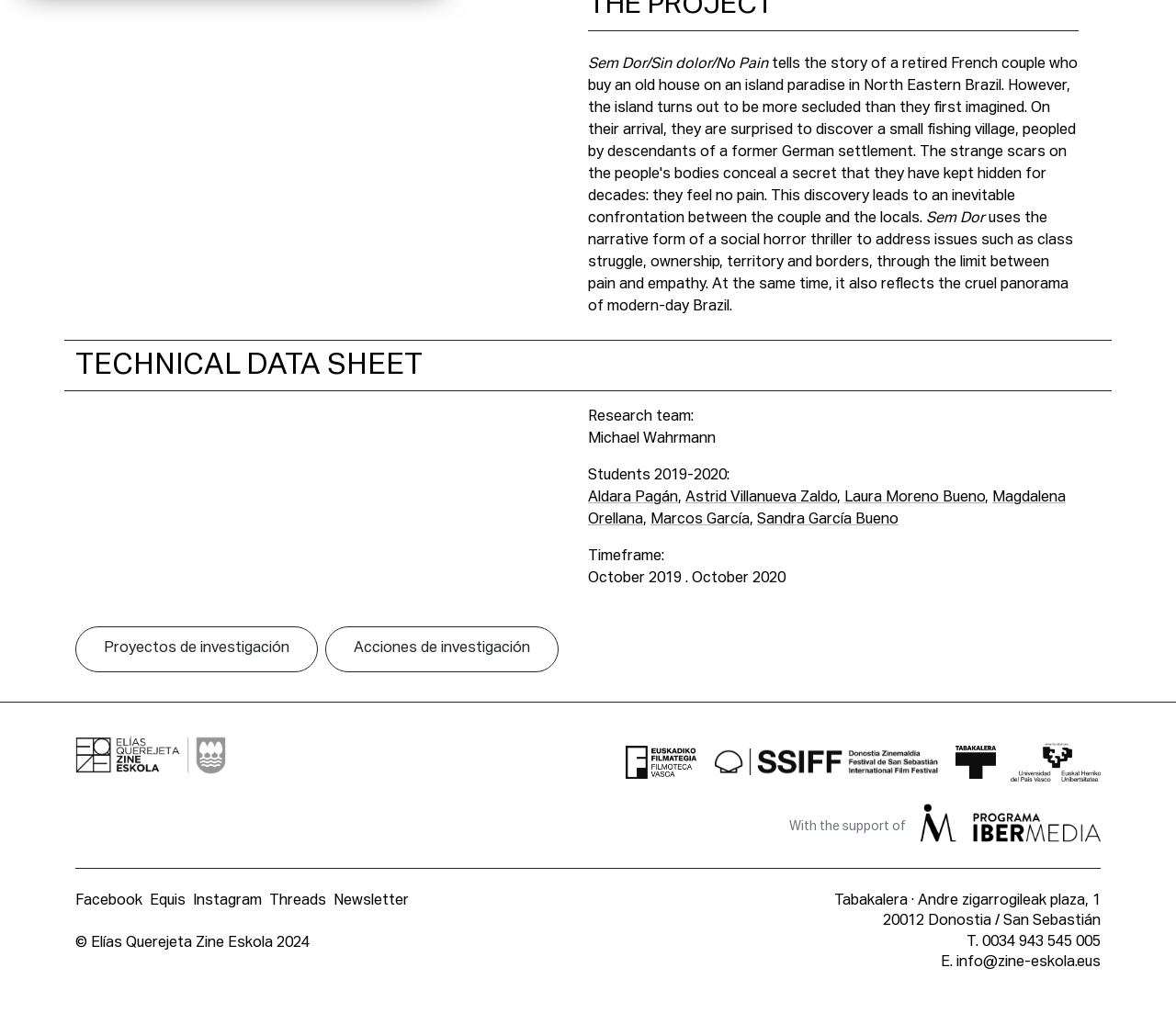Please provide the bounding box coordinates for the UI element as described: "info@zine-eskola.eus". The coordinates must be four floats between 0 and 1, represented as [left, top, right, bottom].

[0.813, 0.943, 0.936, 0.957]